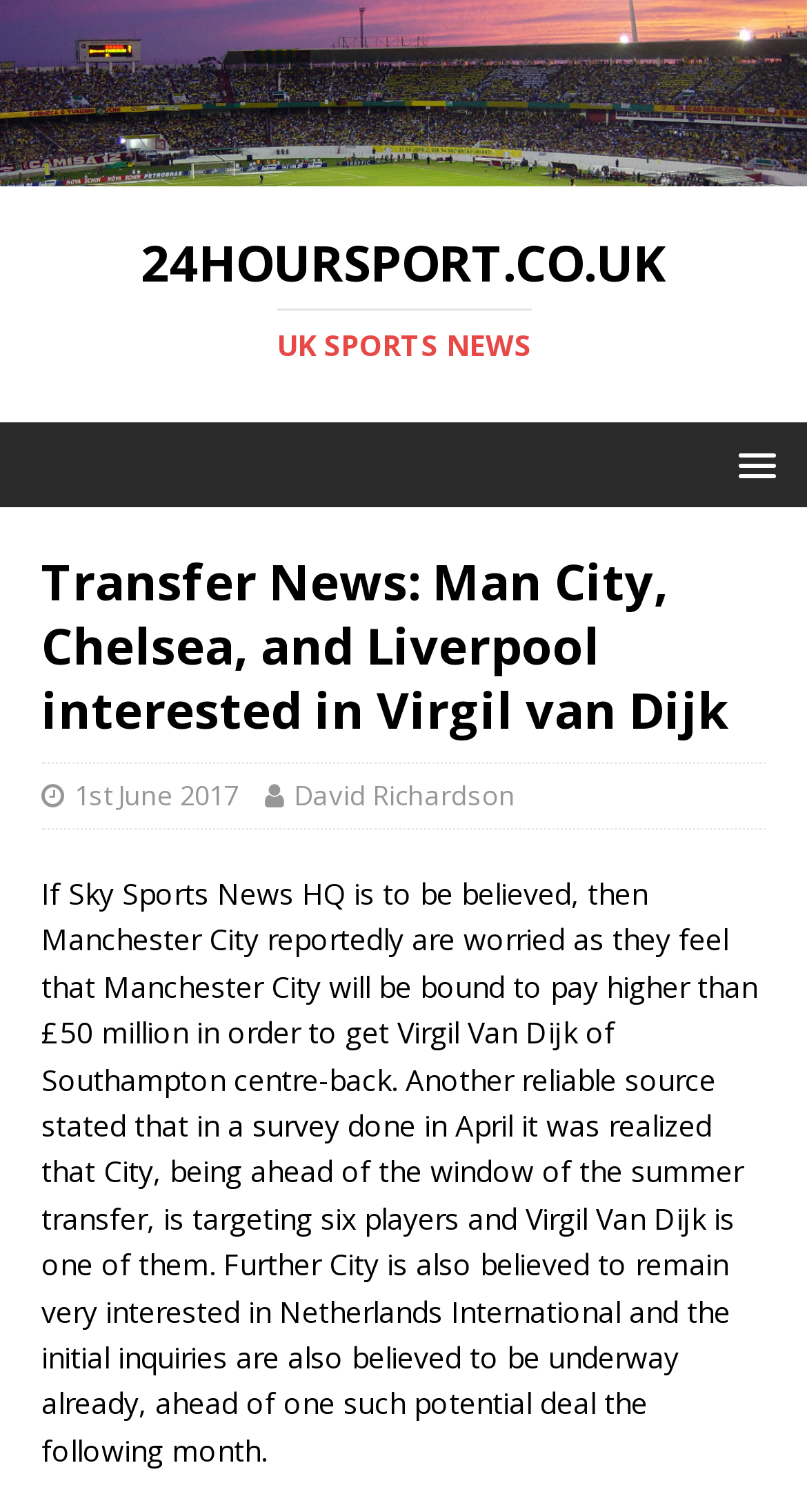Determine the bounding box coordinates for the HTML element mentioned in the following description: "David Richardson". The coordinates should be a list of four floats ranging from 0 to 1, represented as [left, top, right, bottom].

[0.364, 0.514, 0.638, 0.538]